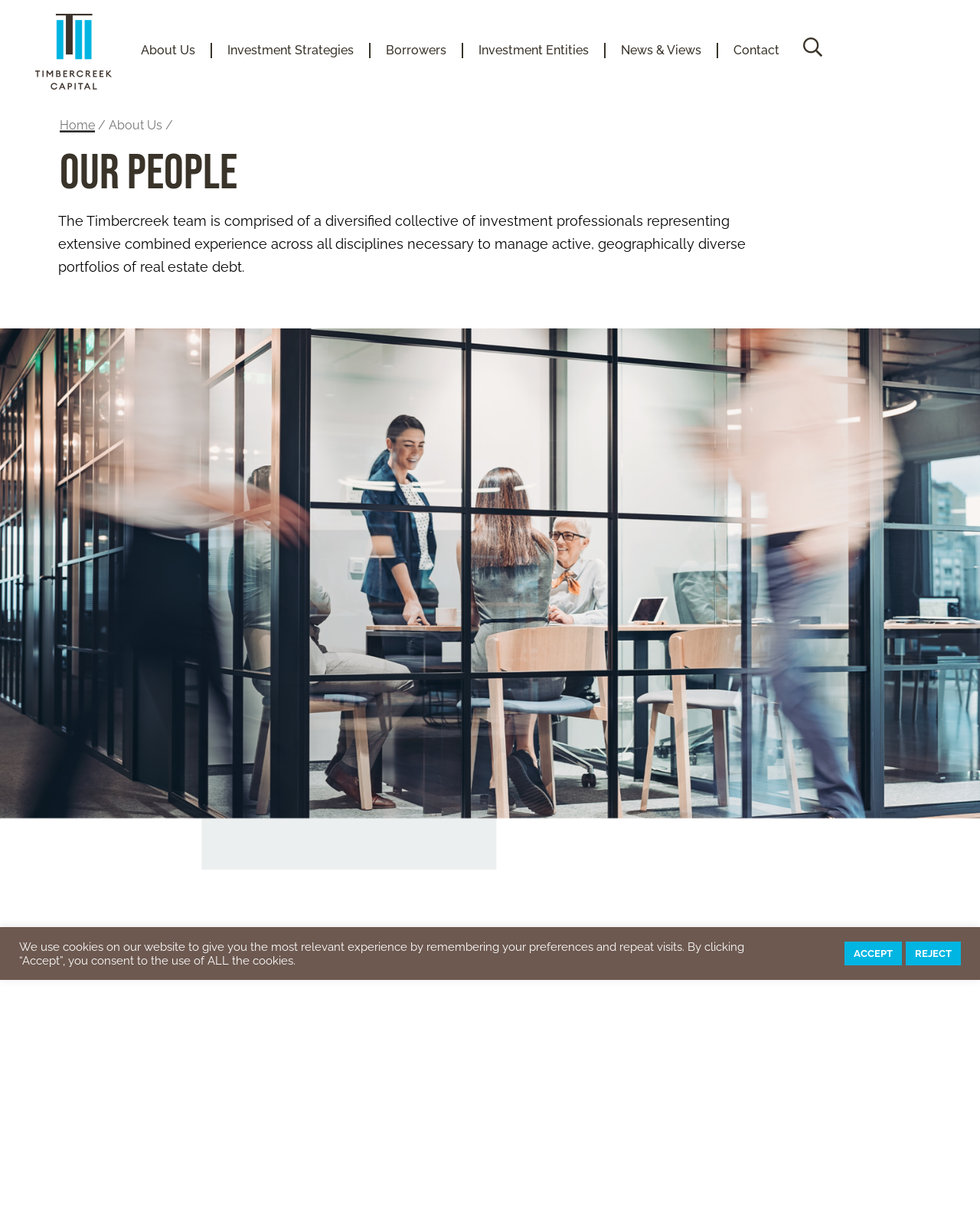Identify the bounding box coordinates necessary to click and complete the given instruction: "Click on Home".

[0.061, 0.097, 0.097, 0.109]